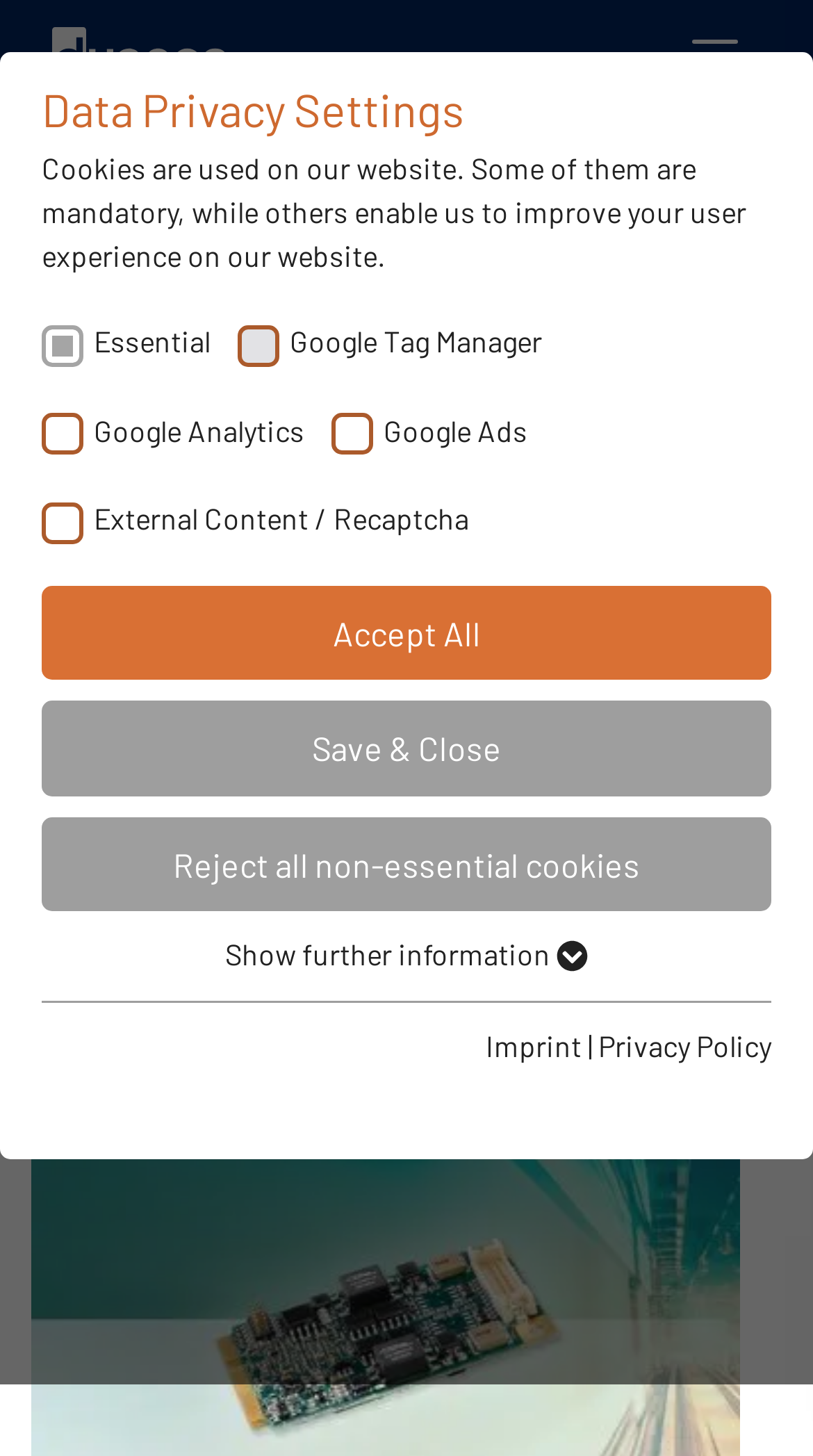Specify the bounding box coordinates of the area to click in order to execute this command: 'learn more about the D017M product'. The coordinates should consist of four float numbers ranging from 0 to 1, and should be formatted as [left, top, right, bottom].

[0.038, 0.136, 0.949, 0.2]